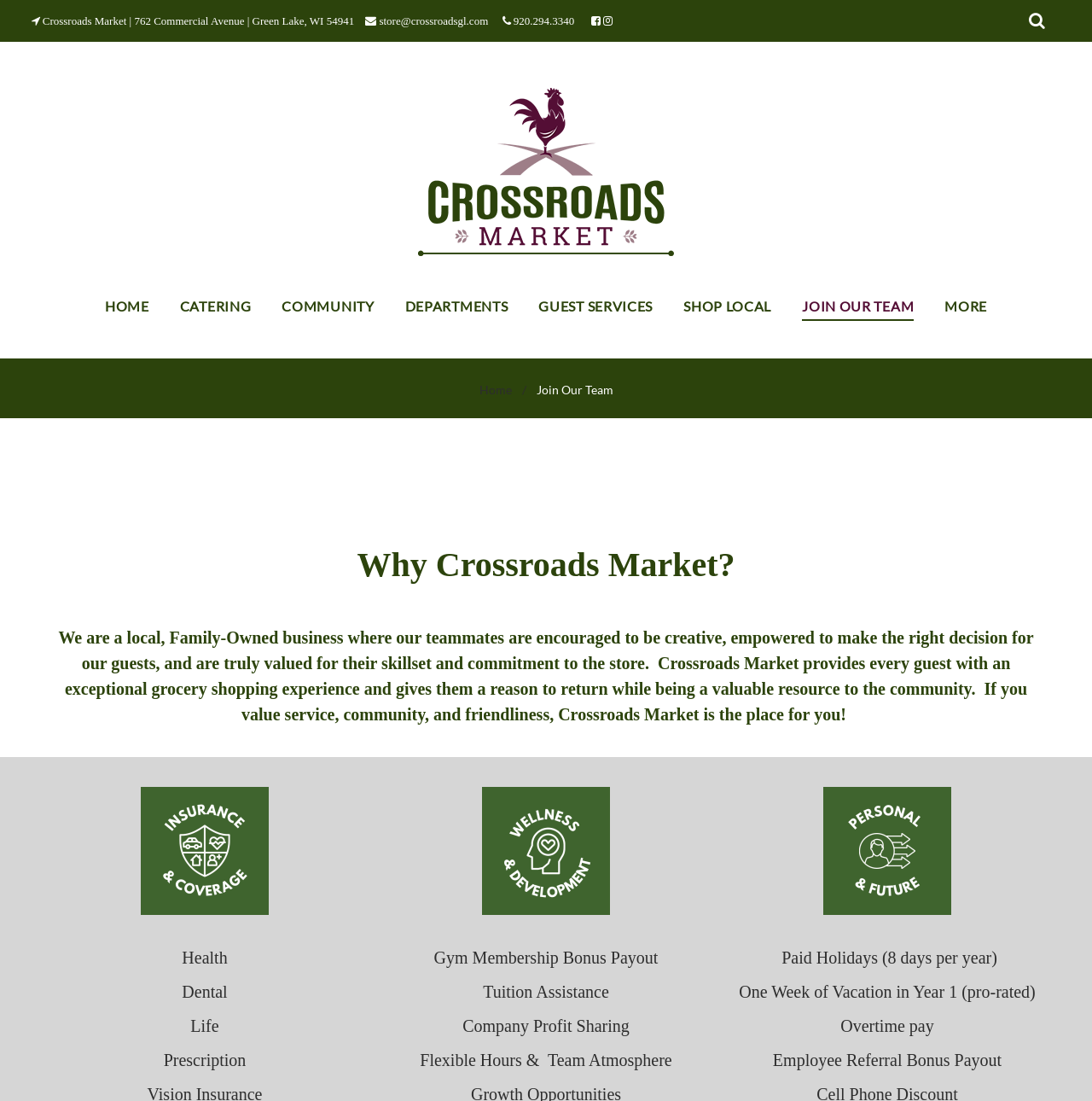Give a detailed account of the webpage.

The webpage is about joining the team at Crossroads Market, a local, family-owned business in Green Lake, Wisconsin. At the top of the page, there is a header section with the market's name, address, phone number, and email address. Below this, there are social media links and a logo.

The main navigation menu is located below the header, with links to different sections of the website, including "HOME", "CATERING", "COMMUNITY", "DEPARTMENTS", "GUEST SERVICES", "SHOP LOCAL", "JOIN OUR TEAM", and "MORE".

The main content of the page is divided into sections. The first section has a heading "Join Our Team" and a brief description of the market's values and mission. Below this, there is a section with a heading "Why Crossroads Market?" which provides more information about the market's culture and benefits.

The page also features three columns of images and text, each highlighting a different aspect of working at Crossroads Market. The first column mentions health, dental, and life insurance, as well as a prescription program. The second column discusses gym membership bonus payouts, tuition assistance, company profit sharing, and flexible hours. The third column lists paid holidays, vacation time, overtime pay, and employee referral bonus payouts.

Throughout the page, there are several calls to action, encouraging visitors to join the team and learn more about the market's opportunities. Overall, the page provides a comprehensive overview of what it's like to work at Crossroads Market and the benefits of joining the team.